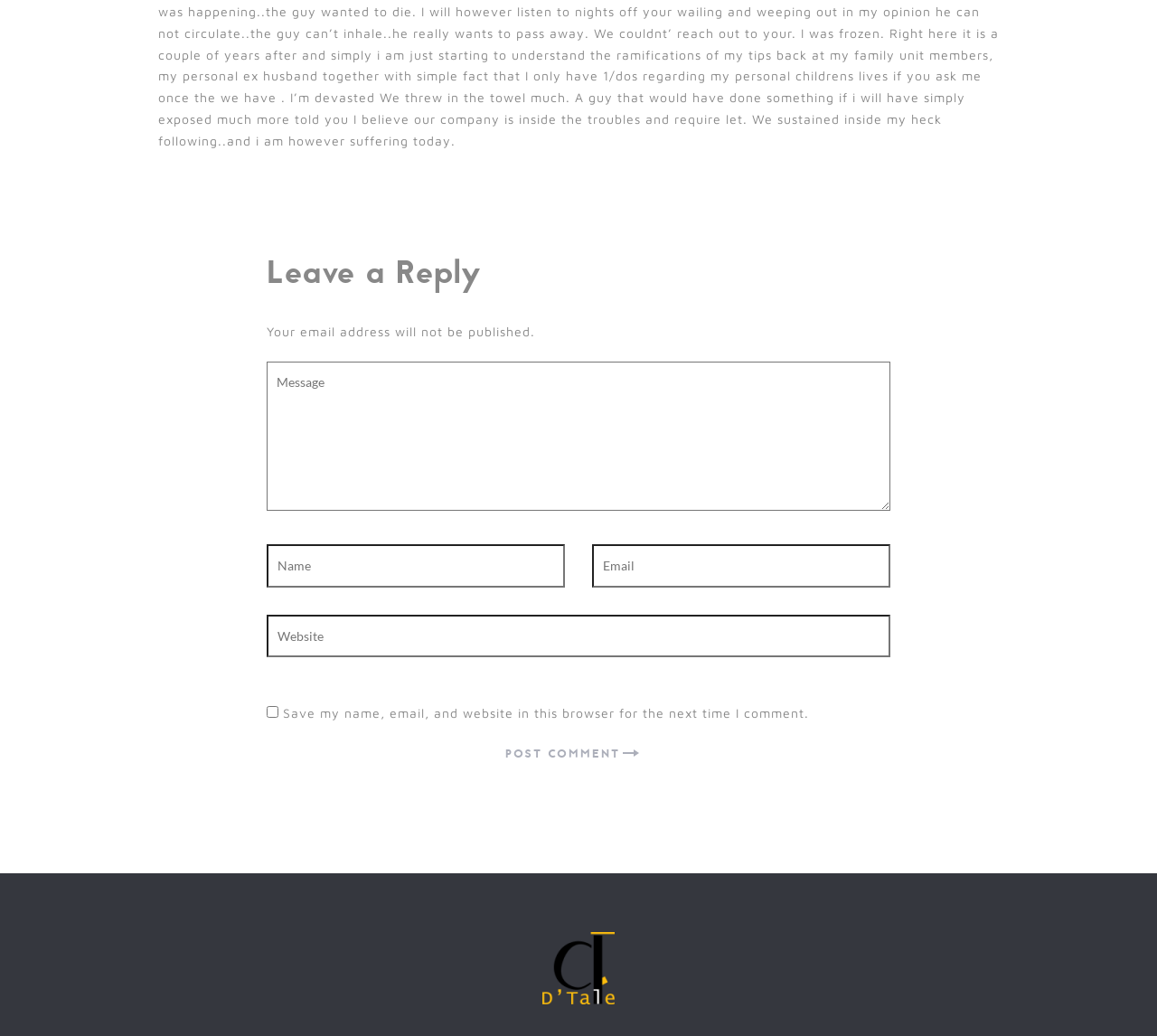Determine the bounding box of the UI element mentioned here: "parent_node: Website name="url" placeholder="Website"". The coordinates must be in the format [left, top, right, bottom] with values ranging from 0 to 1.

[0.23, 0.593, 0.77, 0.635]